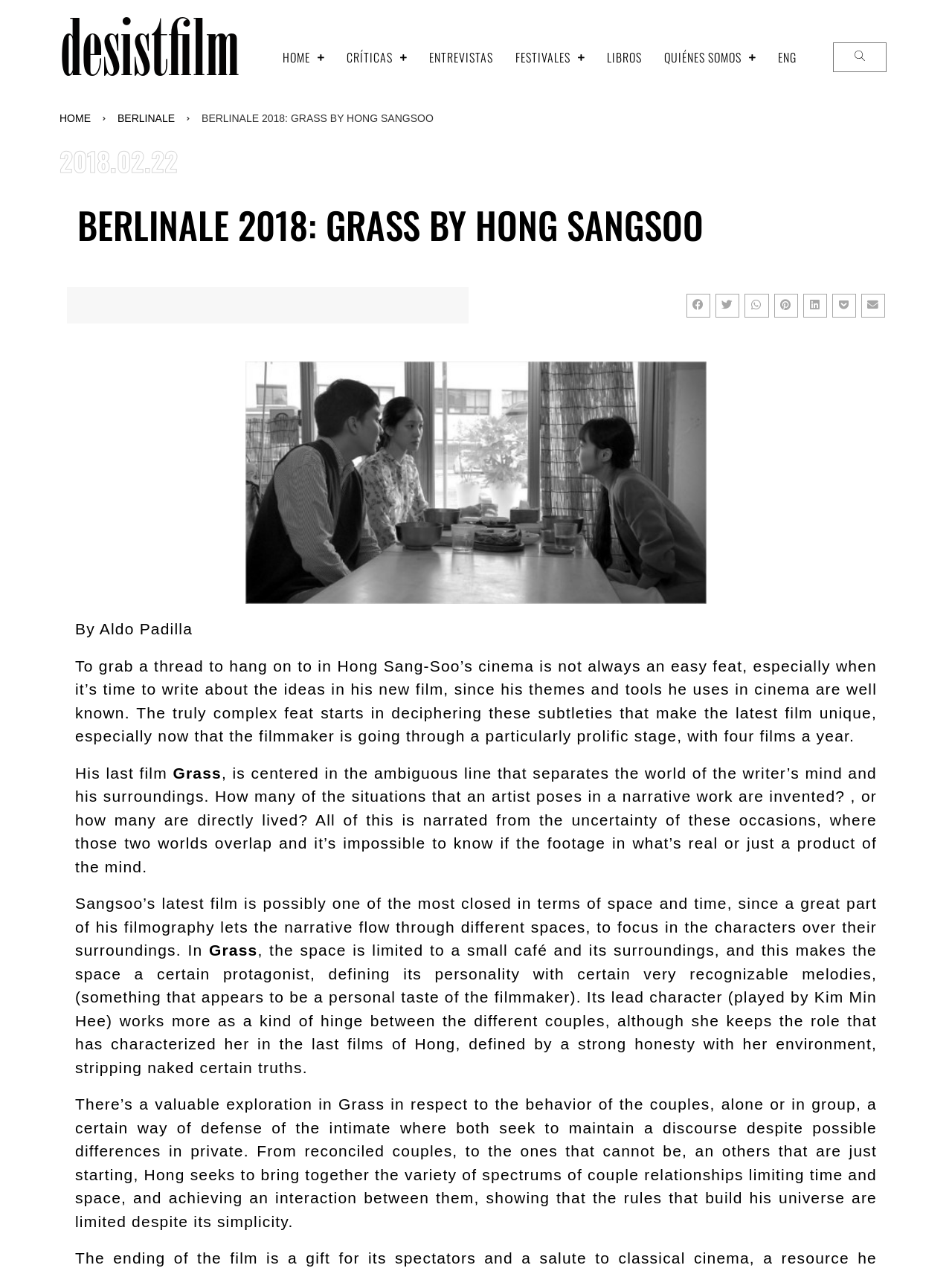Can you identify the bounding box coordinates of the clickable region needed to carry out this instruction: 'Click on the BERLINALE link'? The coordinates should be four float numbers within the range of 0 to 1, stated as [left, top, right, bottom].

[0.123, 0.087, 0.184, 0.1]